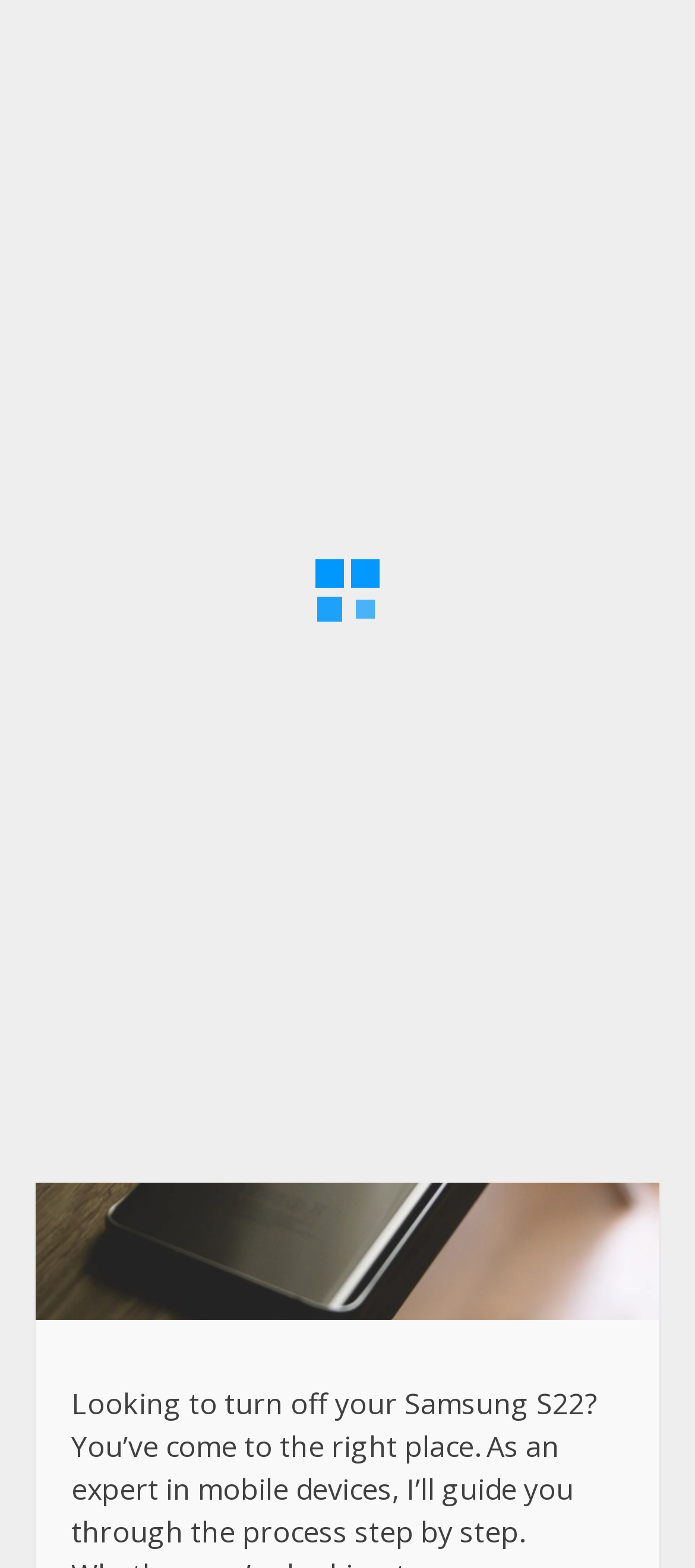Locate the bounding box of the user interface element based on this description: "Frank Fisher".

[0.141, 0.58, 0.346, 0.601]